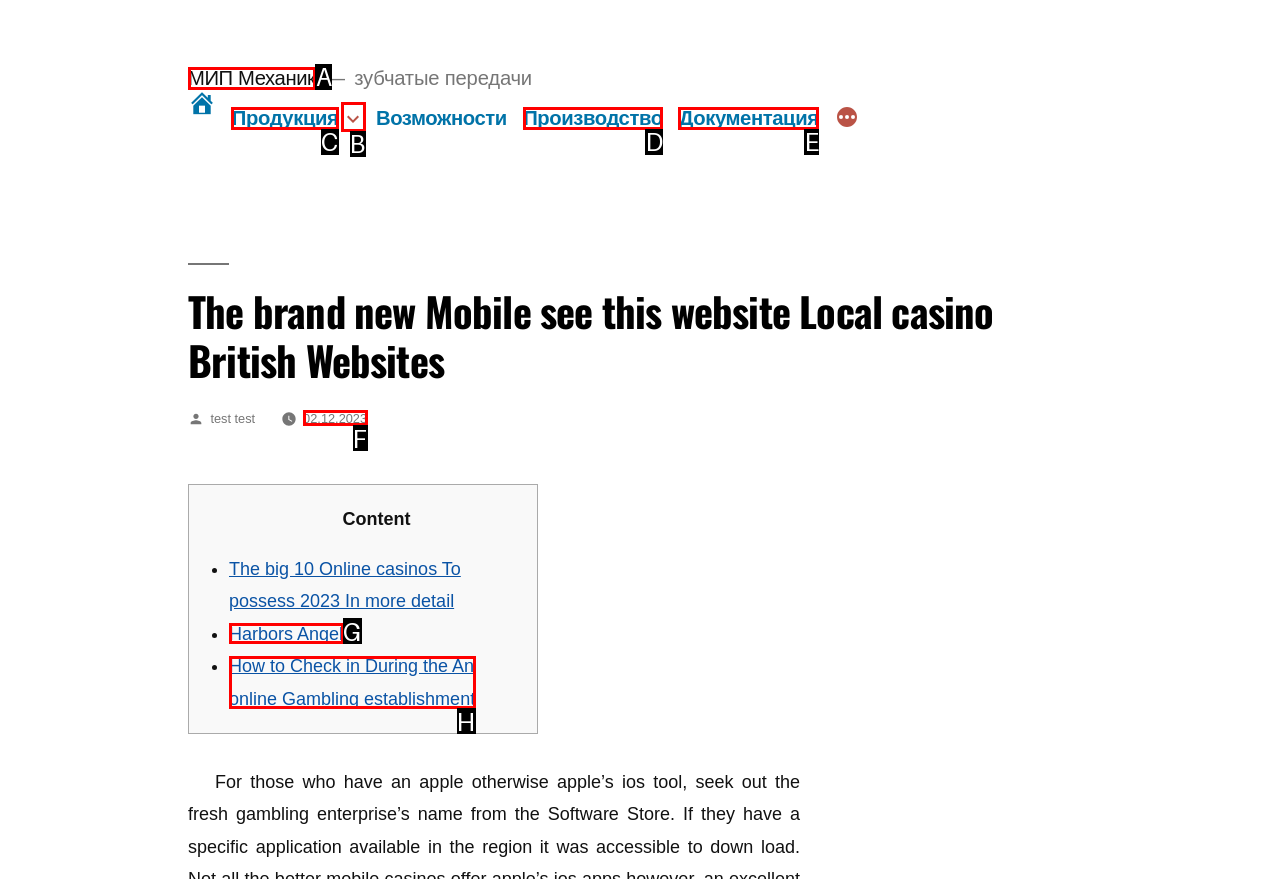Which lettered UI element aligns with this description: Документация
Provide your answer using the letter from the available choices.

E